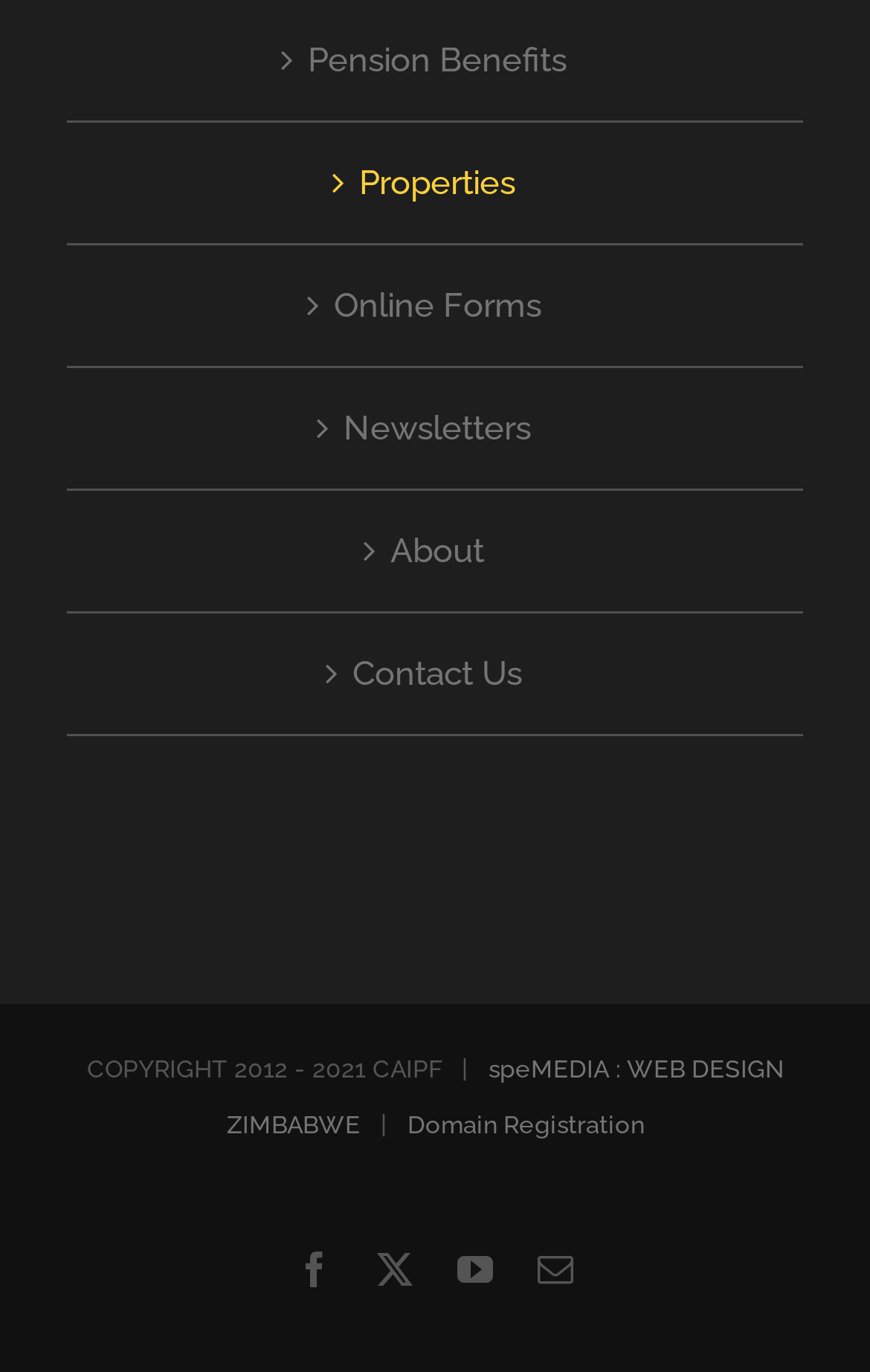Specify the bounding box coordinates of the region I need to click to perform the following instruction: "Visit Facebook page". The coordinates must be four float numbers in the range of 0 to 1, i.e., [left, top, right, bottom].

[0.341, 0.912, 0.382, 0.939]